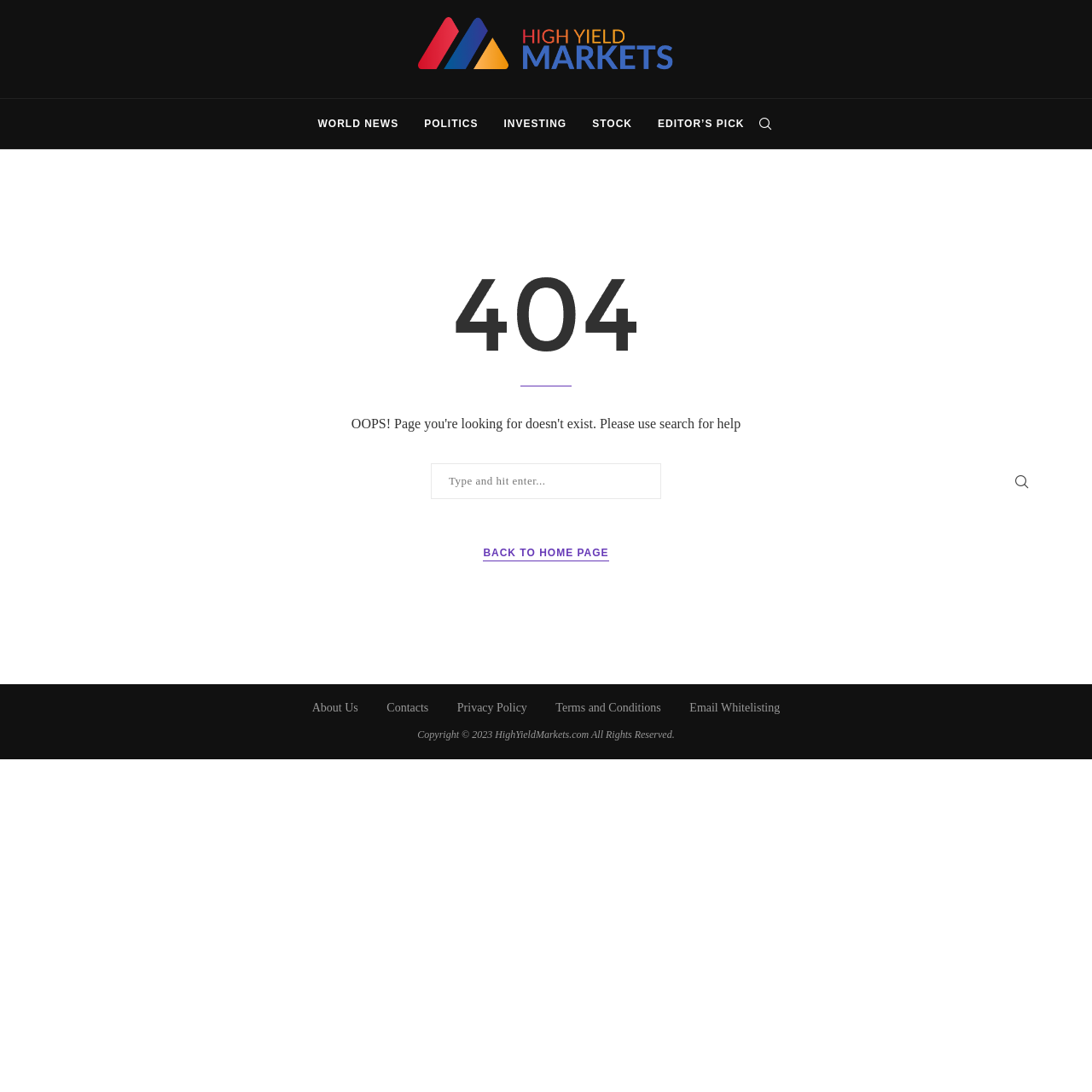Determine the bounding box coordinates of the element's region needed to click to follow the instruction: "Go back to home page". Provide these coordinates as four float numbers between 0 and 1, formatted as [left, top, right, bottom].

[0.442, 0.499, 0.558, 0.514]